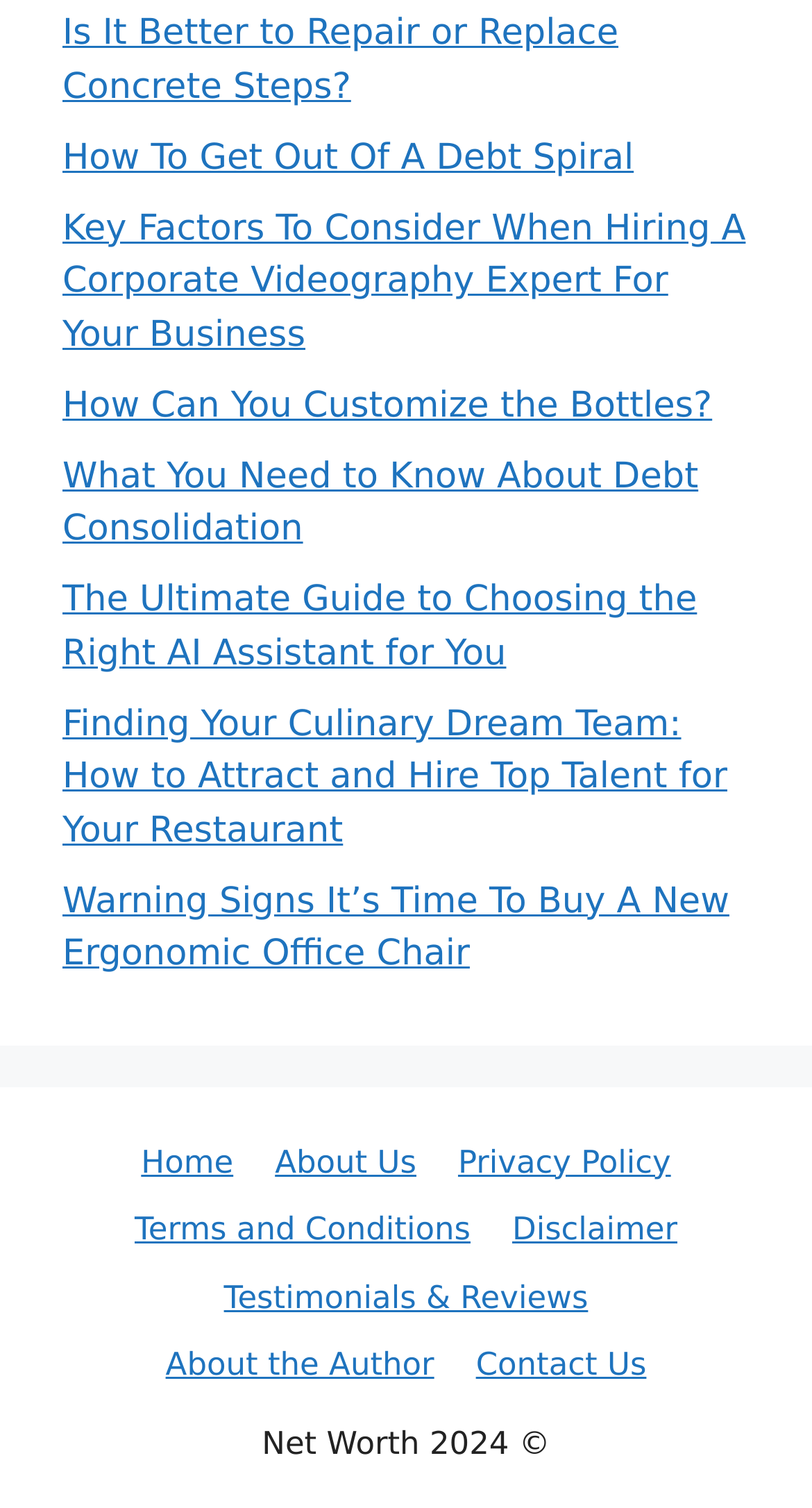Locate the bounding box coordinates of the clickable area needed to fulfill the instruction: "go to the home page".

[0.174, 0.758, 0.287, 0.783]